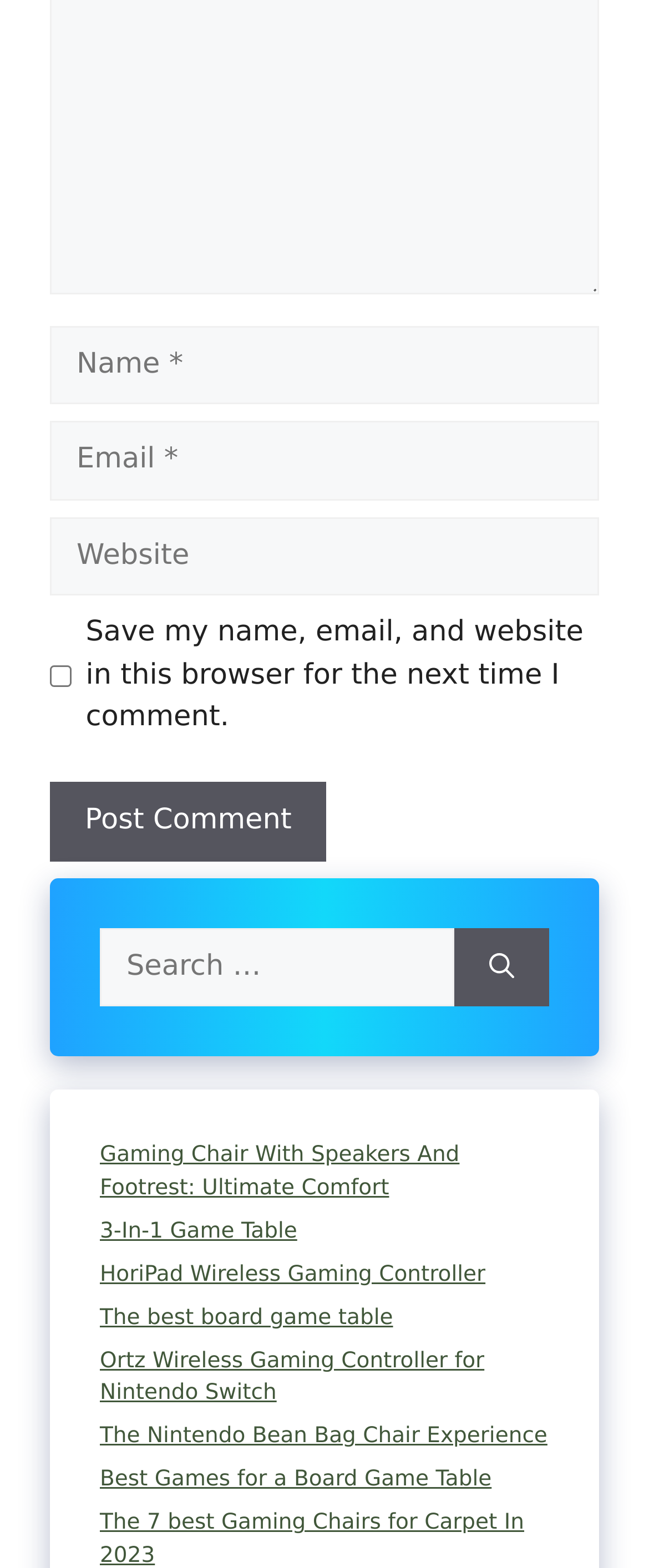Please identify the bounding box coordinates of the element I should click to complete this instruction: 'Search for something'. The coordinates should be given as four float numbers between 0 and 1, like this: [left, top, right, bottom].

[0.154, 0.592, 0.7, 0.642]